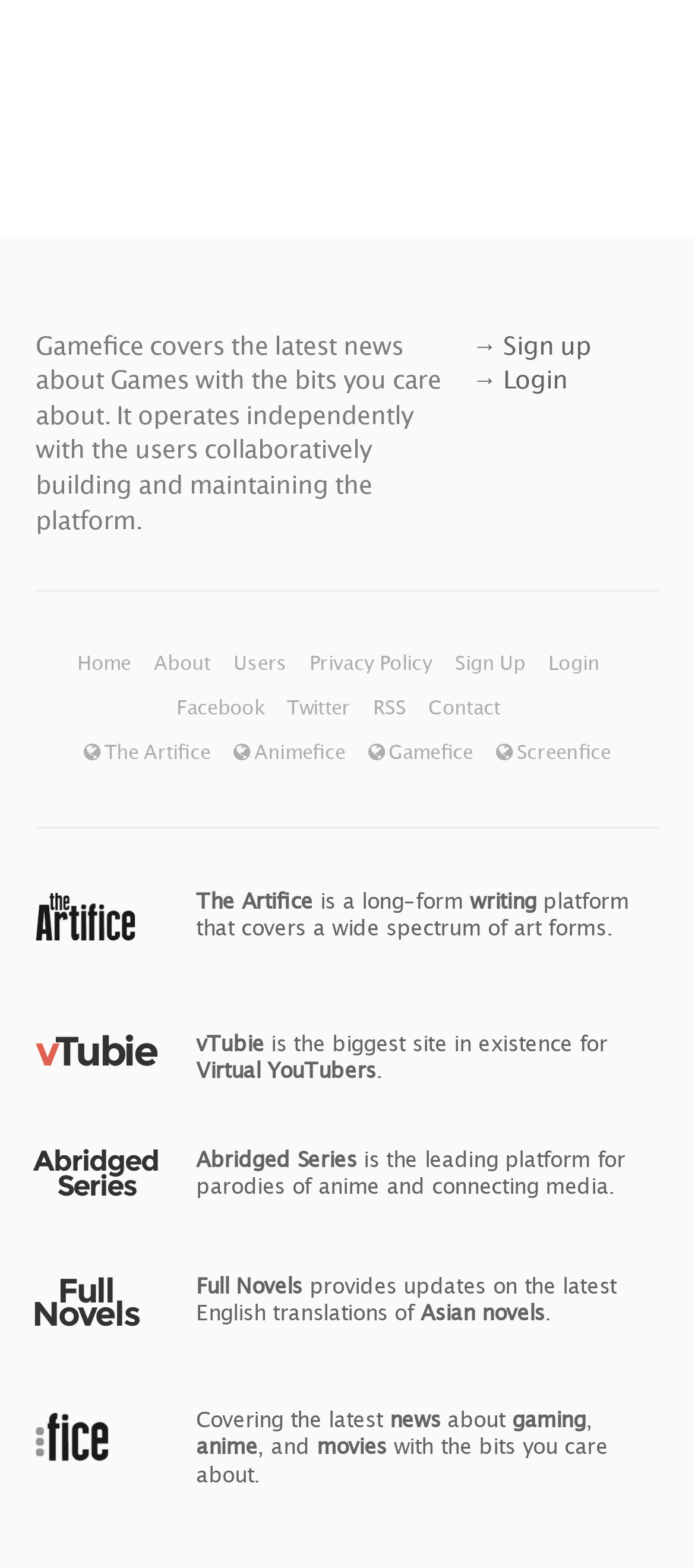What is The Artifice?
Using the image, provide a concise answer in one word or a short phrase.

Long-form writing platform